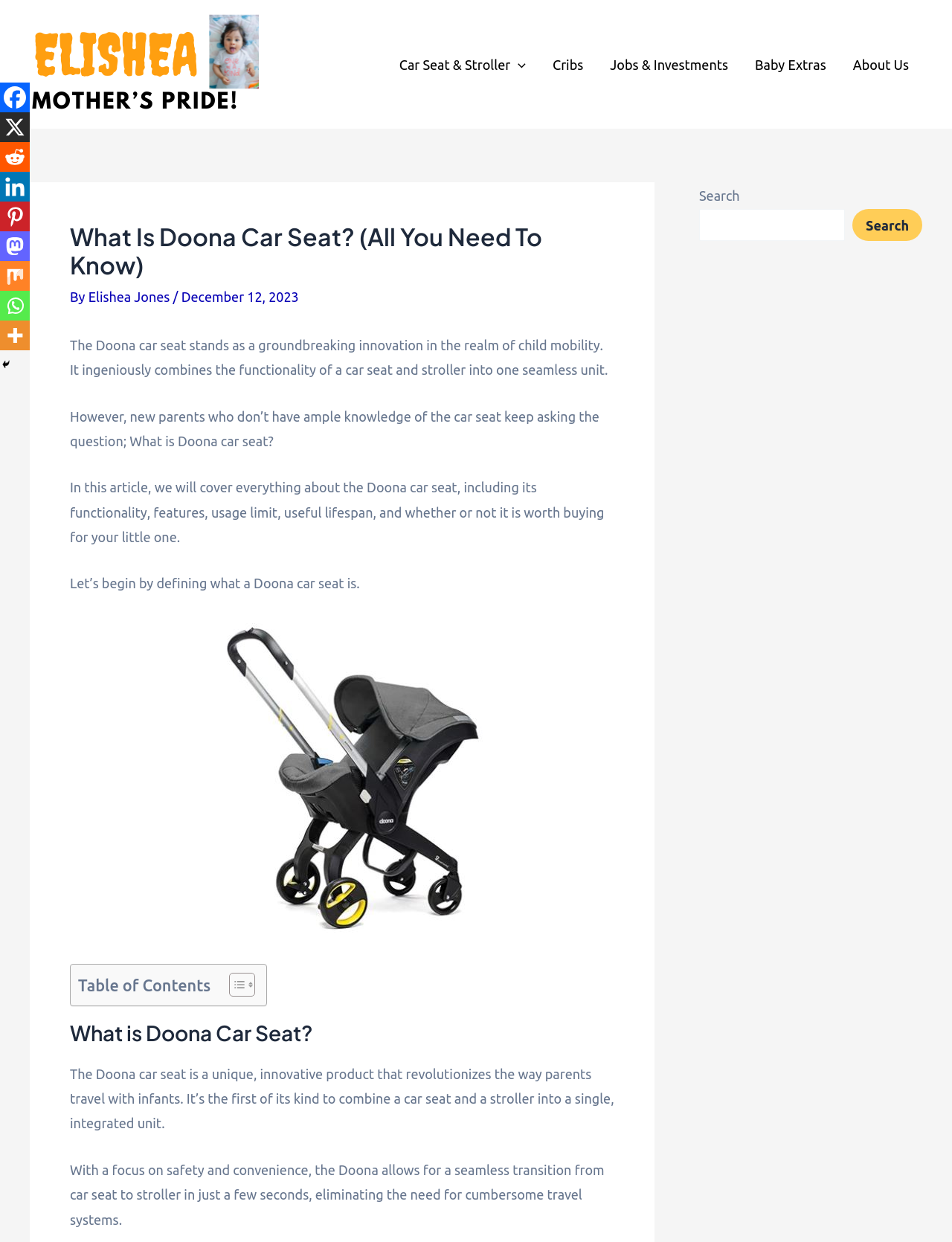Write an exhaustive caption that covers the webpage's main aspects.

This webpage is about Doona Car Seat, a product that combines a car seat and stroller into one unit. At the top left corner, there is a logo of Elishea.com, accompanied by a link to the website. Below the logo, there is a navigation menu with several links, including "Car Seat & Stroller Menu Toggle", "Cribs", "Jobs & Investments", "Baby Extras", and "About Us".

The main content of the webpage is divided into several sections. The first section has a heading "What Is Doona Car Seat? (All You Need To Know)" and is followed by a brief introduction to the product. There are three paragraphs of text that provide an overview of the Doona car seat, its functionality, and its features.

Below the introduction, there is an image related to the Doona car seat. Following the image, there is a table of contents with a link to toggle its visibility. The table of contents is likely to provide an outline of the article's structure.

The next section has a heading "What is Doona Car Seat?" and provides a detailed description of the product. There are two paragraphs of text that explain the innovative features of the Doona car seat and its benefits.

At the top right corner, there is a search bar with a button to initiate a search. Below the search bar, there are several social media links, including Facebook, Reddit, Linkedin, Pinterest, and more.

Throughout the webpage, there are several images, including the logo of Elishea.com, the image related to the Doona car seat, and icons for social media links. The overall layout of the webpage is clean and easy to navigate, with clear headings and concise text.